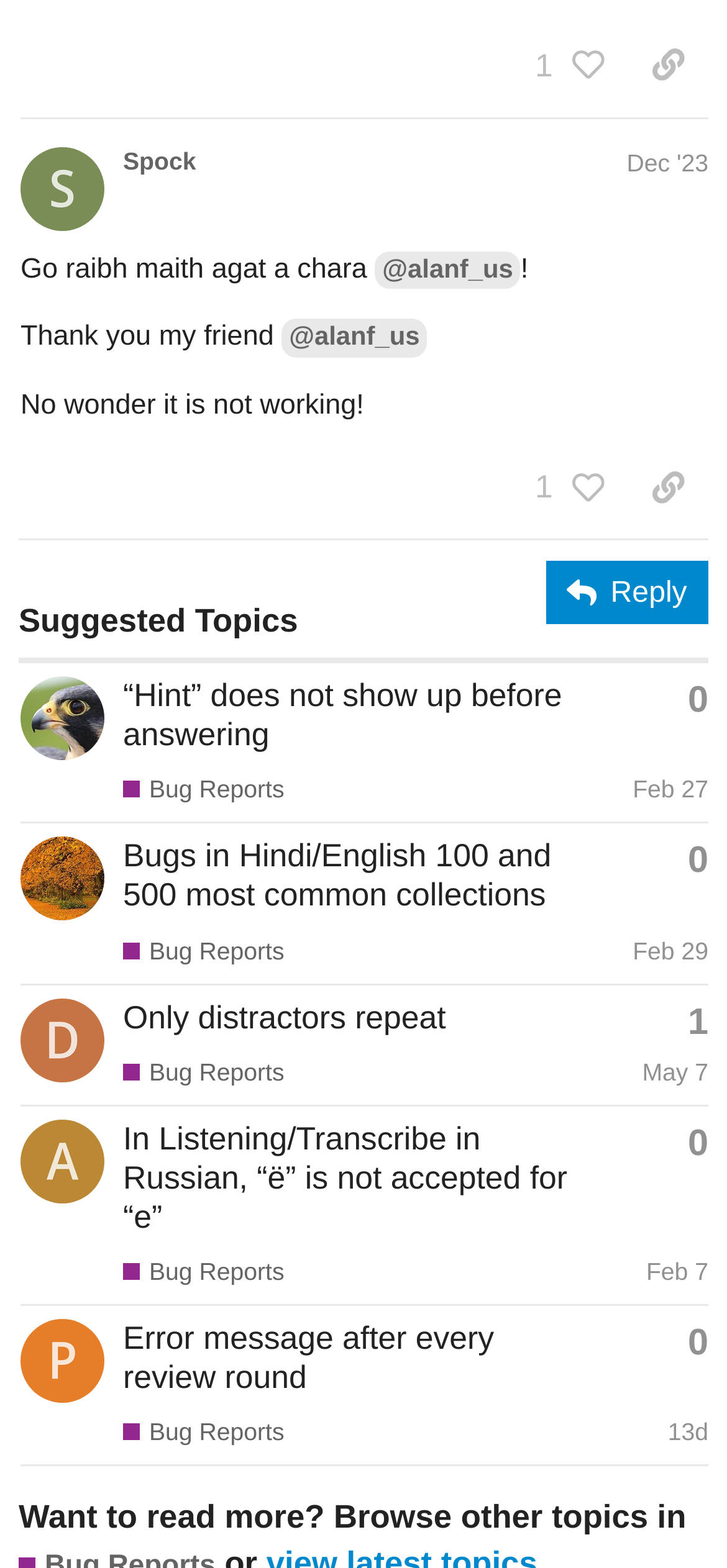Provide the bounding box coordinates in the format (top-left x, top-left y, bottom-right x, bottom-right y). All values are floating point numbers between 0 and 1. Determine the bounding box coordinate of the UI element described as: parent_node: 1 title="like this post"

[0.773, 0.288, 0.864, 0.334]